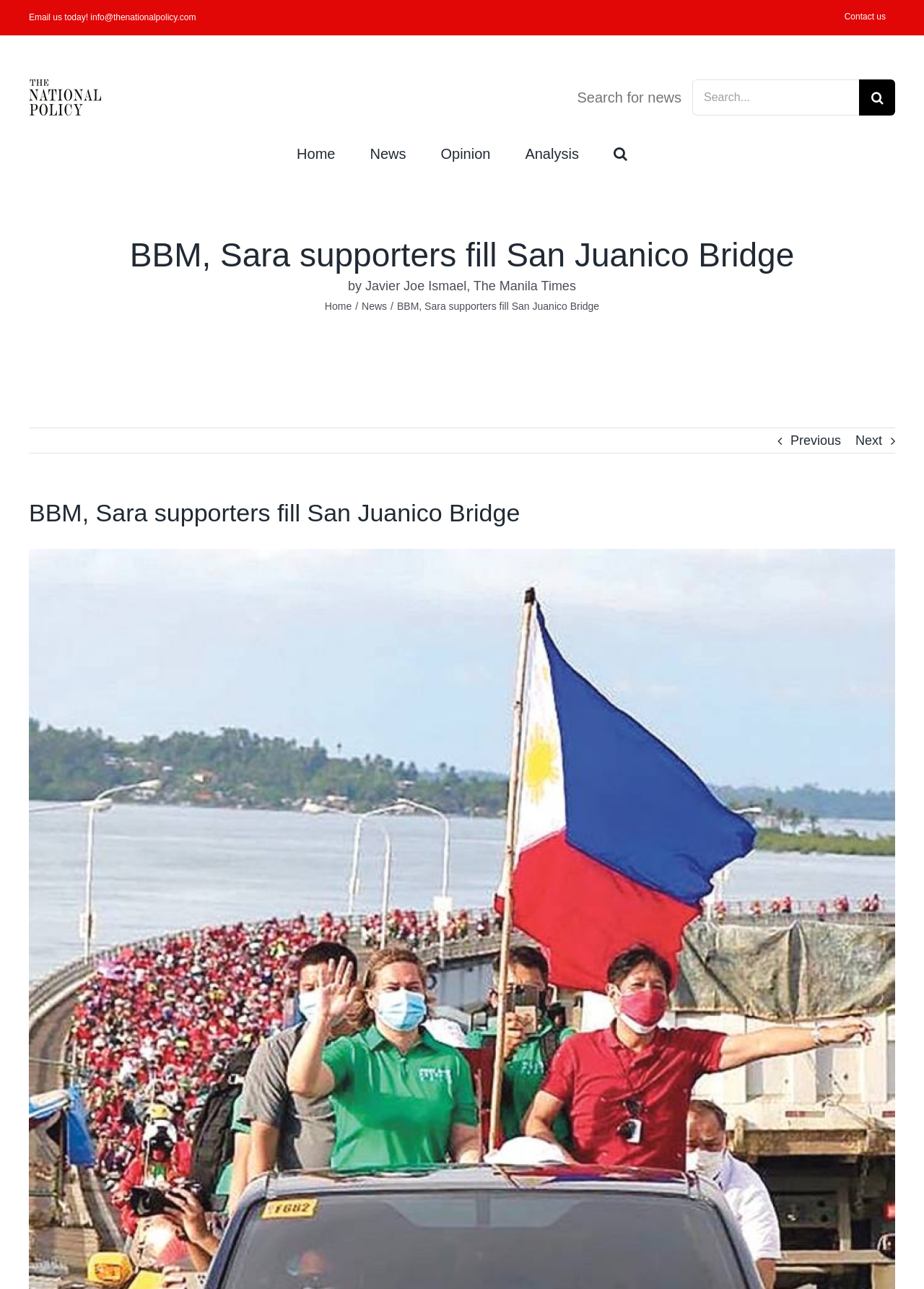Find the bounding box coordinates for the HTML element specified by: "TREC Consumer Protection Notice".

None